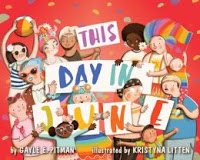What is the title of the children's book?
Give a detailed explanation using the information visible in the image.

The playful typography prominently displays the title, 'This Day in June', surrounded by energetic characters that symbolize joy and community, which indicates that the title of the children's book is 'This Day in June'.